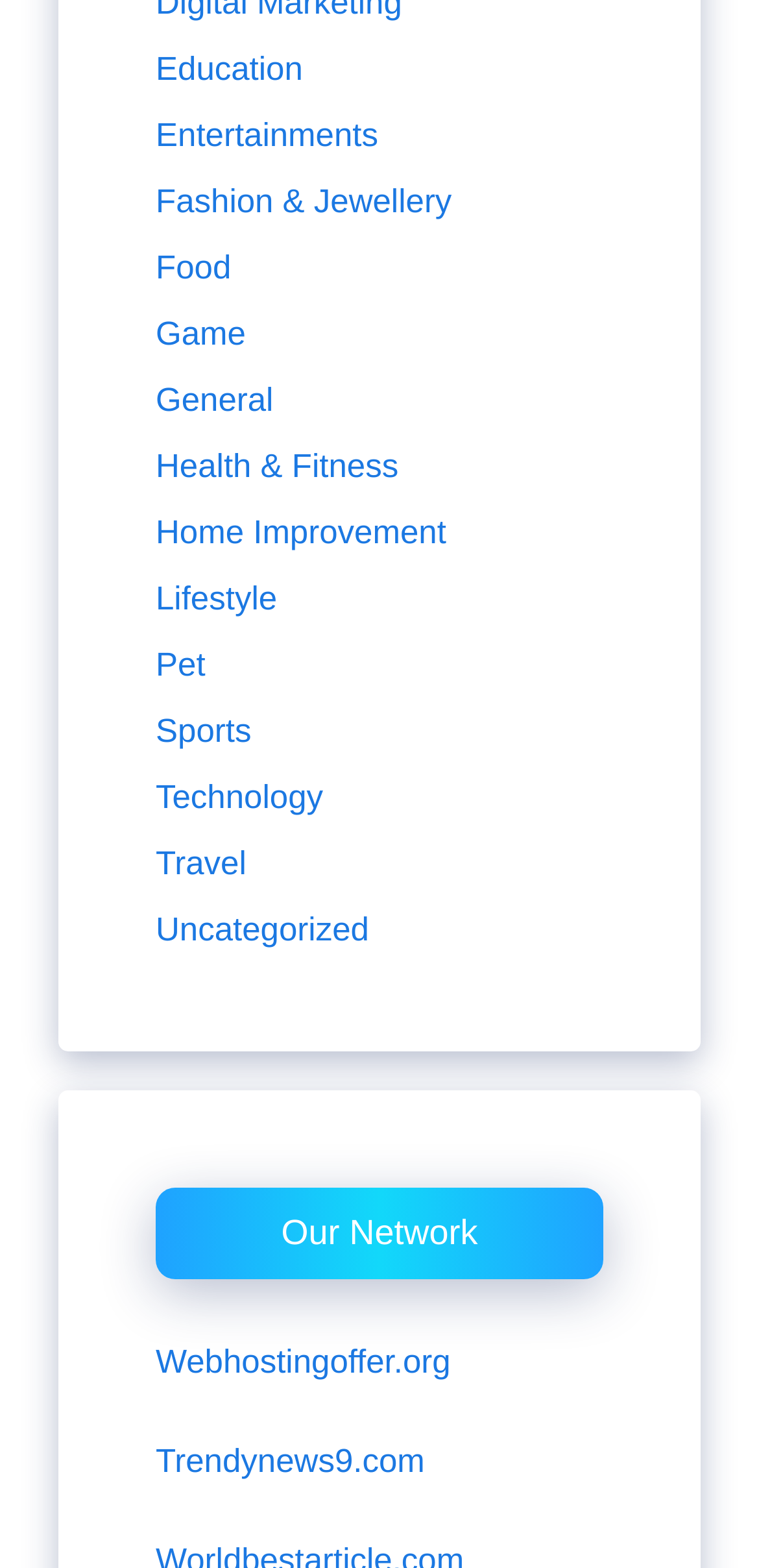Find the bounding box coordinates of the element to click in order to complete the given instruction: "Browse the Travel section."

[0.205, 0.539, 0.325, 0.562]